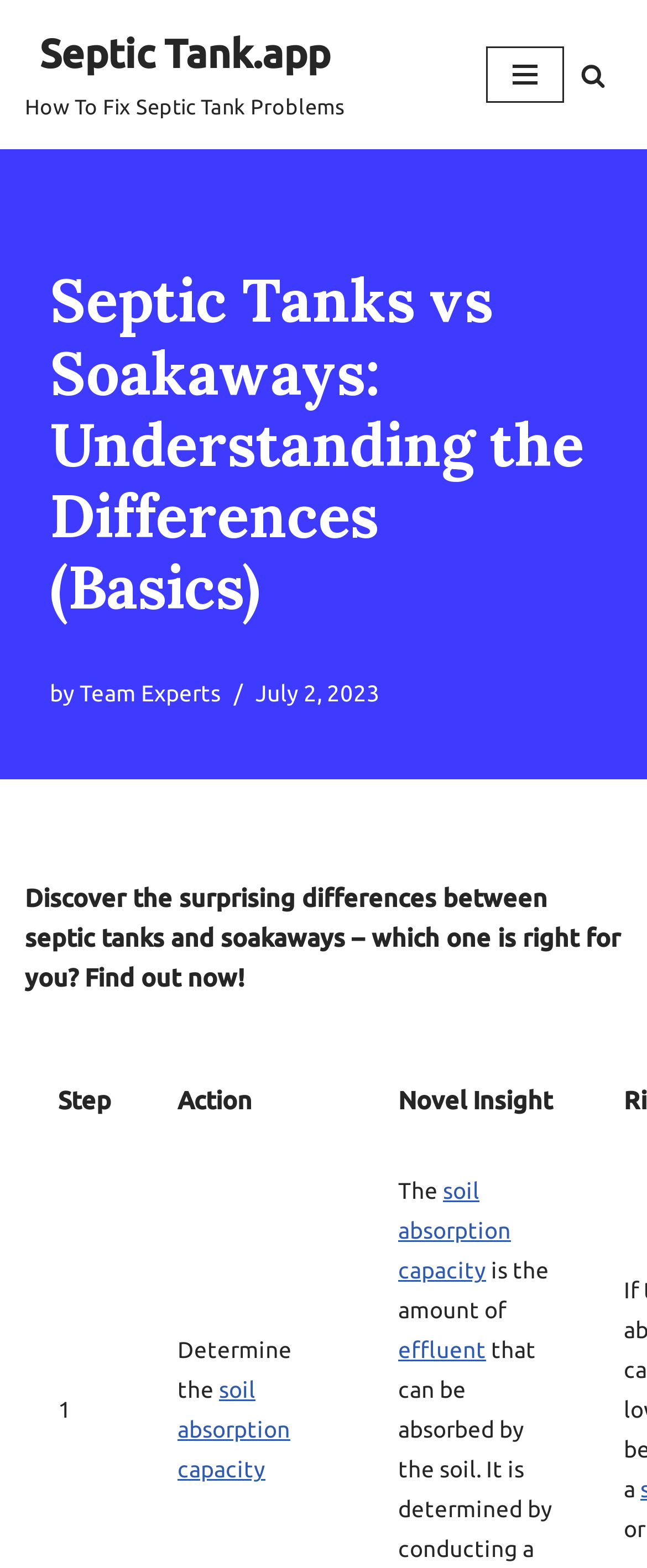Provide a brief response in the form of a single word or phrase:
How many links are there in the navigation menu?

3